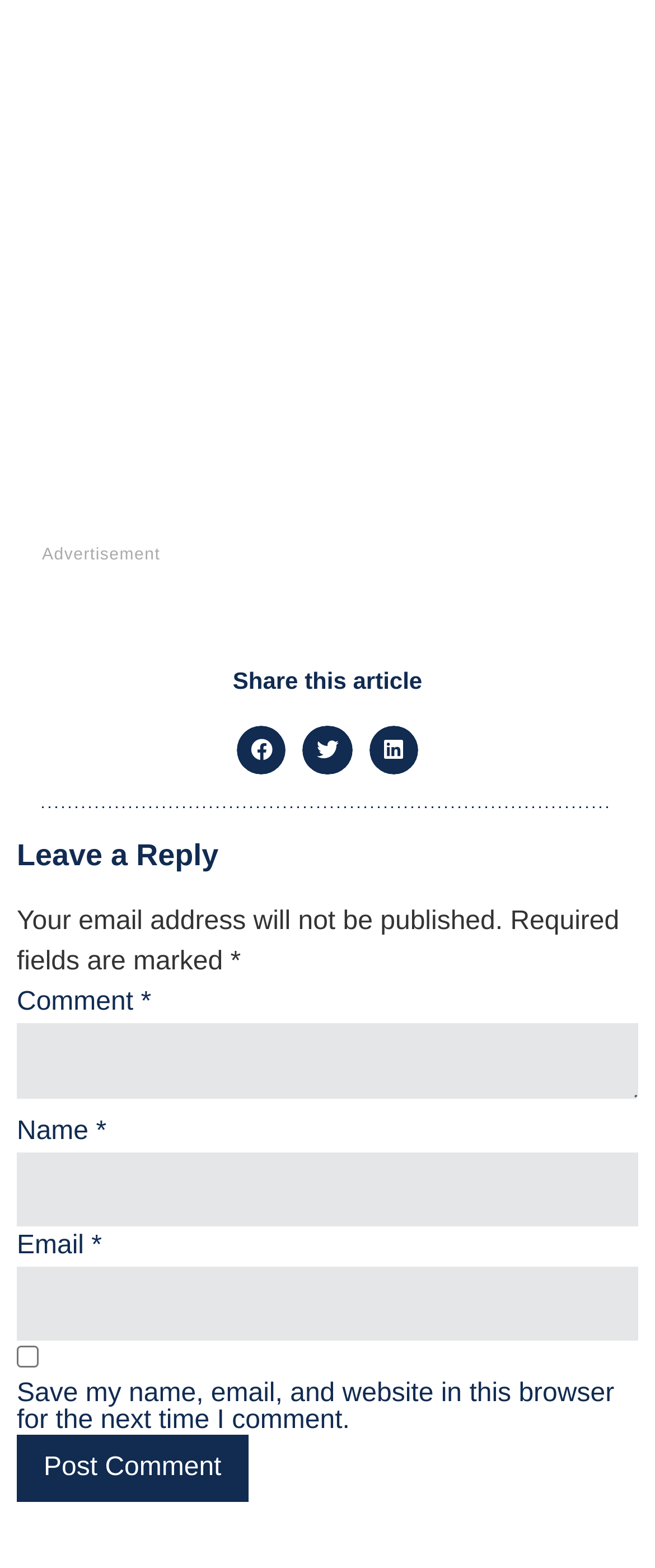Find the bounding box coordinates for the area you need to click to carry out the instruction: "Click on the Share on facebook button". The coordinates should be four float numbers between 0 and 1, indicated as [left, top, right, bottom].

[0.362, 0.463, 0.437, 0.494]